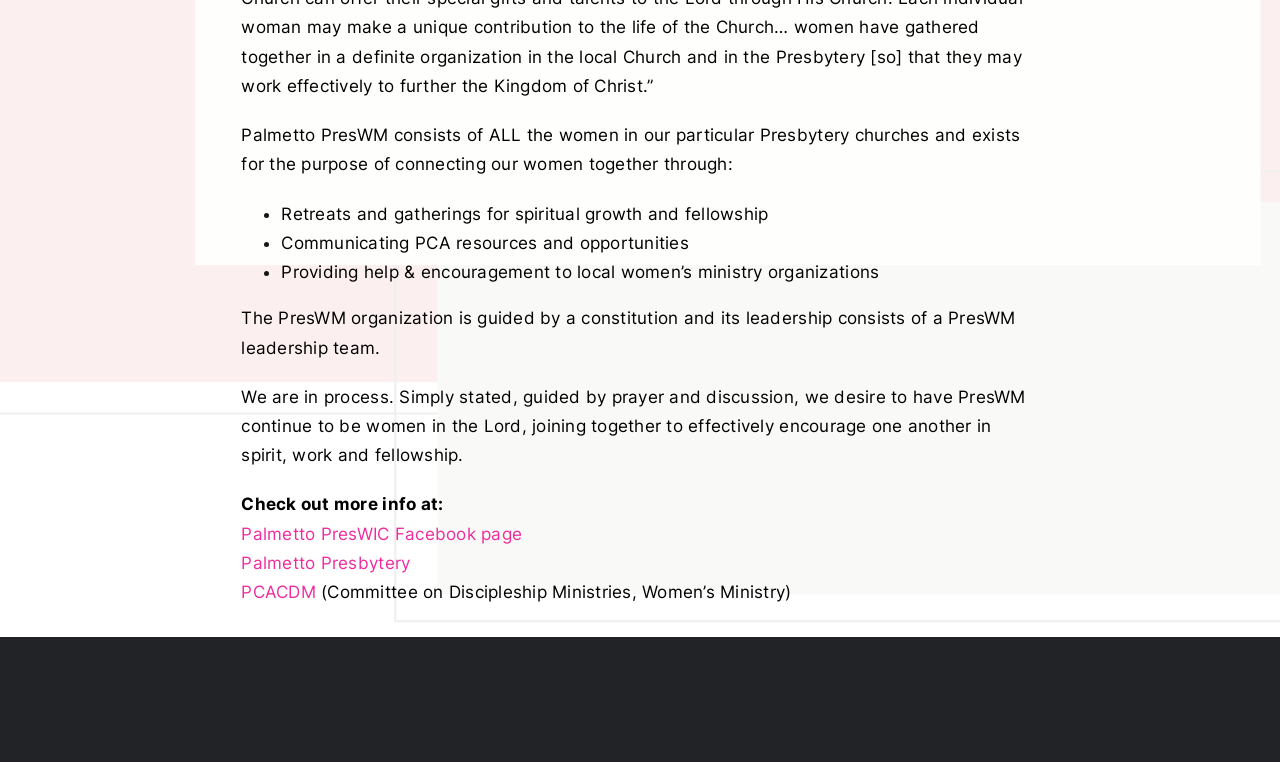Find the coordinates for the bounding box of the element with this description: "PCACDM".

[0.189, 0.764, 0.251, 0.79]